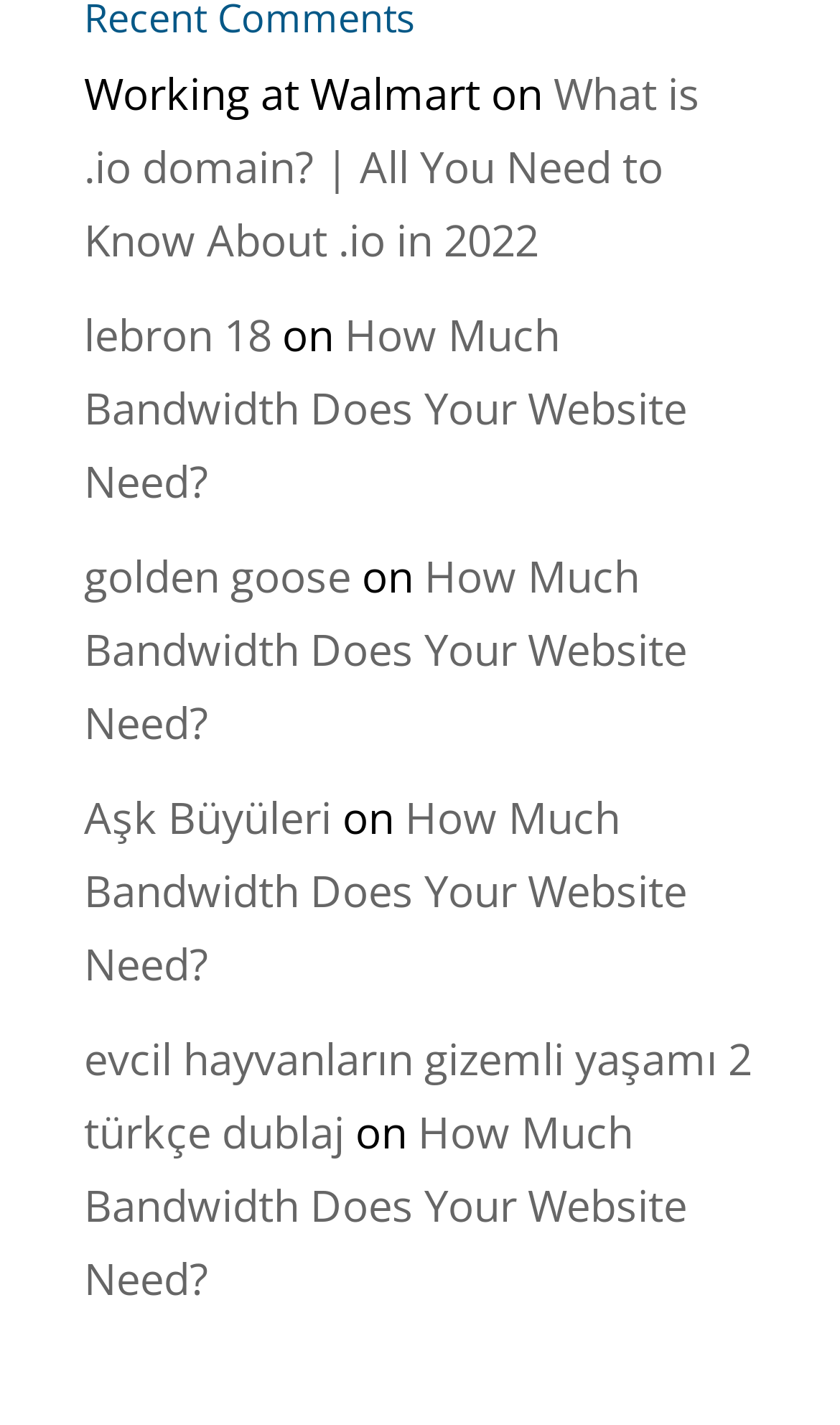Can you pinpoint the bounding box coordinates for the clickable element required for this instruction: "View Congestion Warning Notice WR-NR & NR Import 22.06.2018"? The coordinates should be four float numbers between 0 and 1, i.e., [left, top, right, bottom].

None